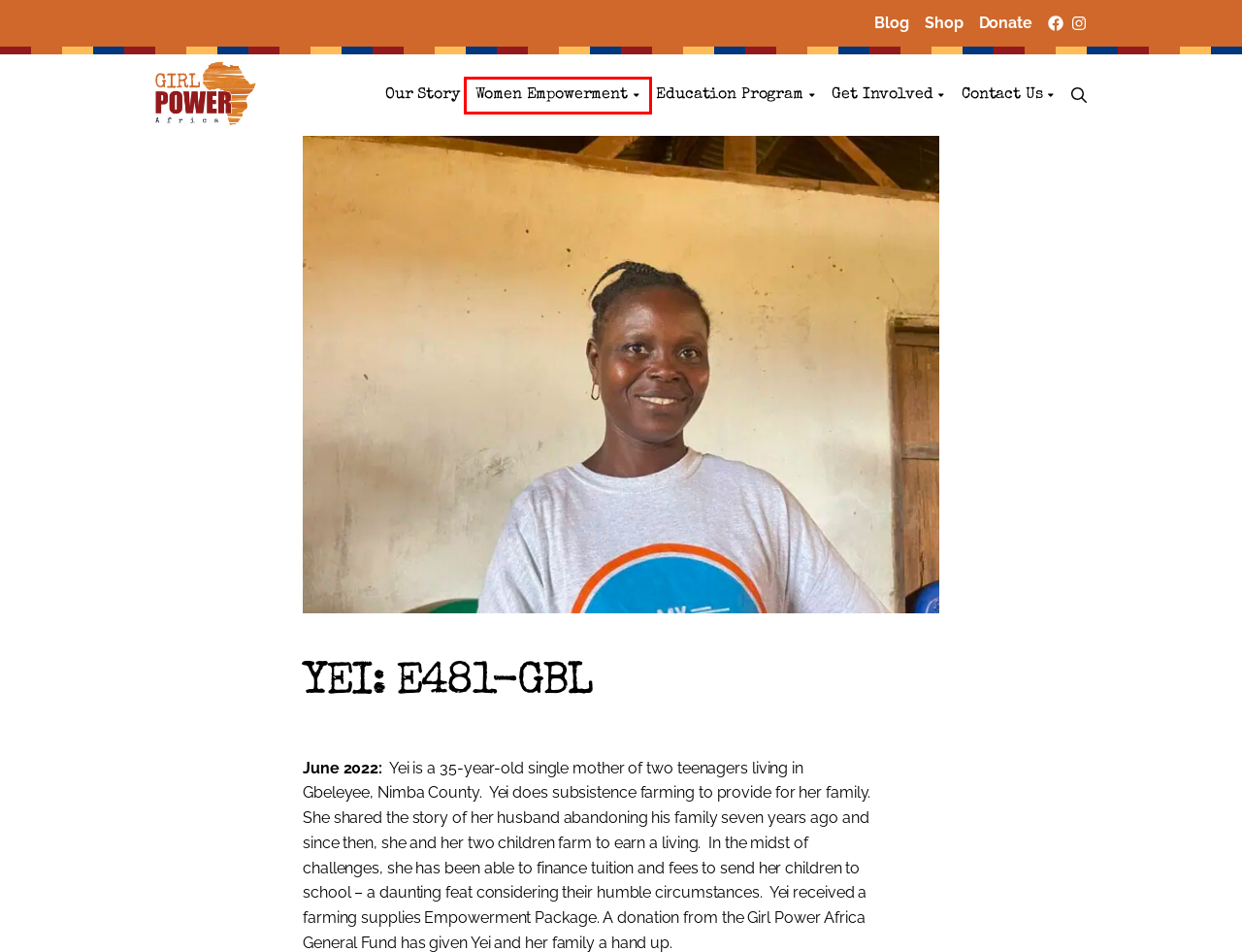Examine the screenshot of the webpage, which includes a red bounding box around an element. Choose the best matching webpage description for the page that will be displayed after clicking the element inside the red bounding box. Here are the candidates:
A. Girl Power Africa: Empowering Women and Educating Children in Liberia
B. Contact Us – Girl Power Africa
C. A Child’s Education Program in Liberia | Girl Power Africa
D. Women Empowerment Program | Empowering Women to Become Self-Sufficient
E. Empowering Women and Children in Liberia | Girl Power Africa
F. Get Involved – Girl Power Africa
G. Blog – Girl Power Africa
H. Donate – Girl Power Africa

D